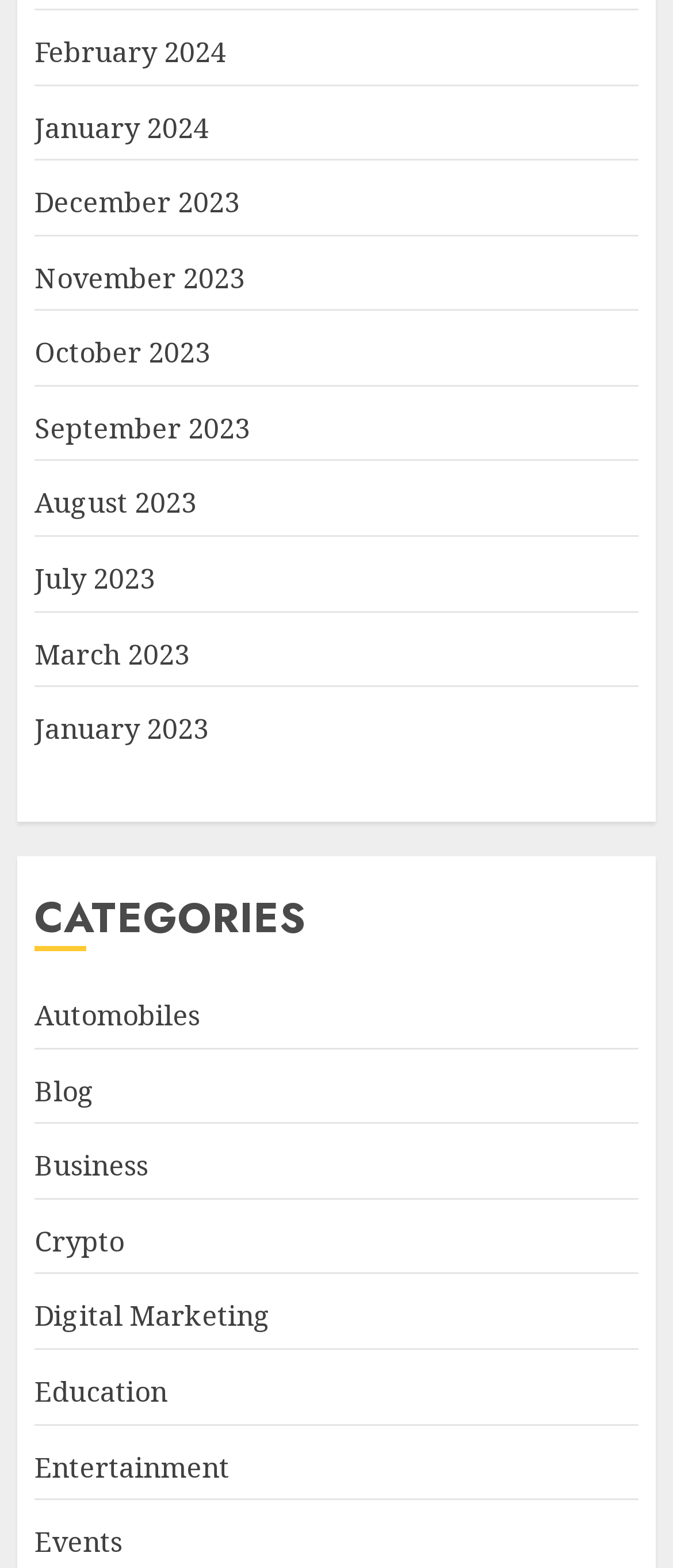Find the bounding box coordinates of the element's region that should be clicked in order to follow the given instruction: "Search by tags". The coordinates should consist of four float numbers between 0 and 1, i.e., [left, top, right, bottom].

None